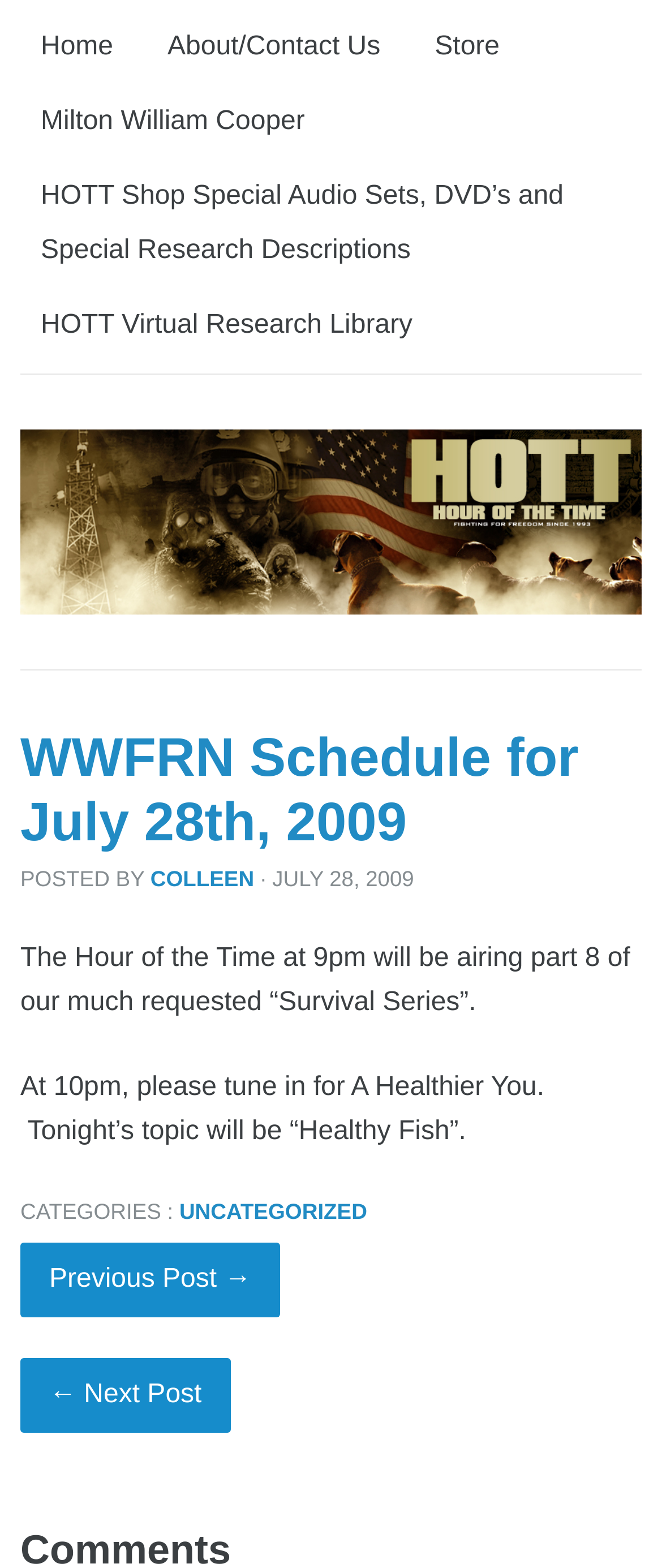Determine the bounding box coordinates of the clickable region to carry out the instruction: "view store".

[0.626, 0.009, 0.785, 0.052]